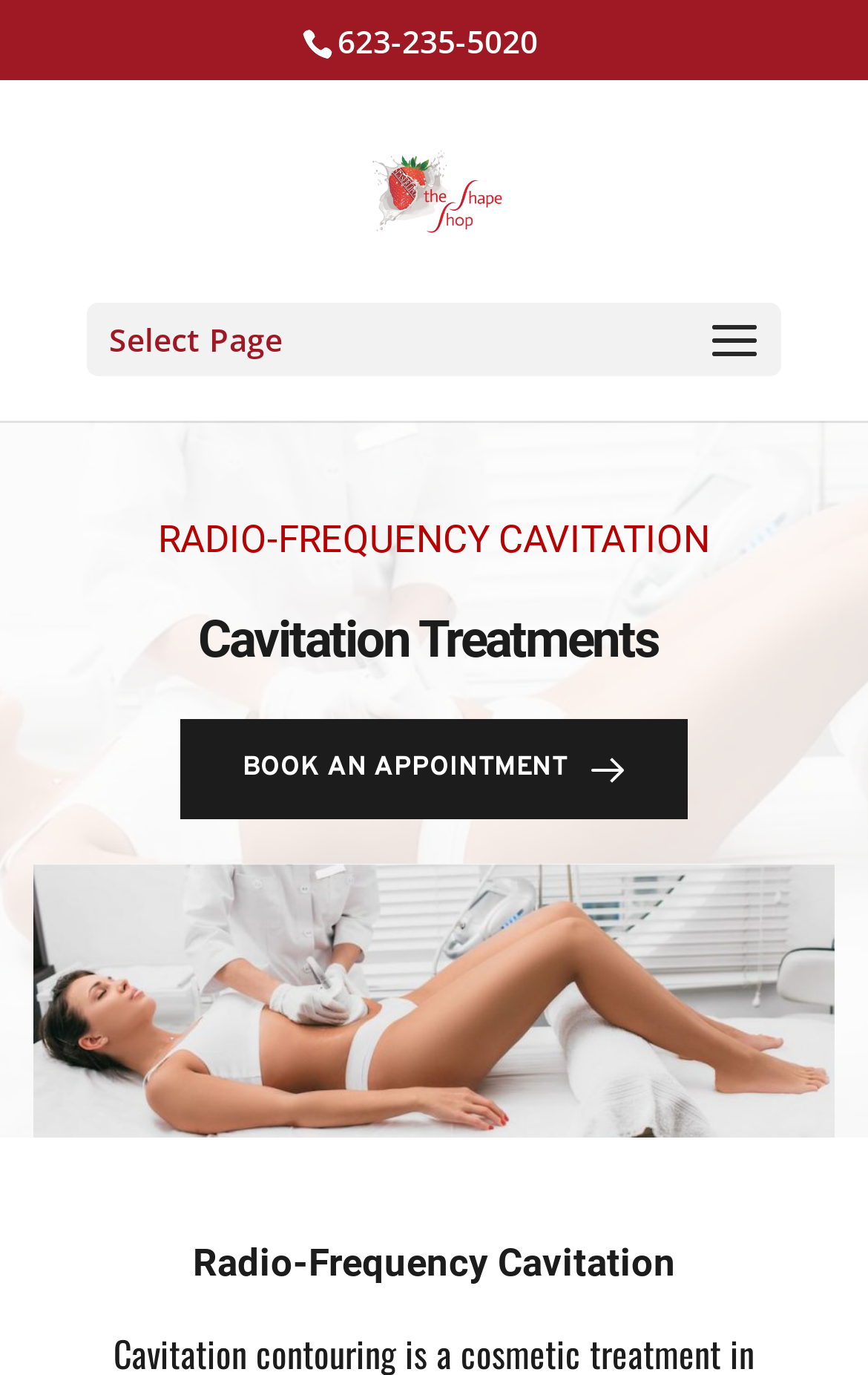What is the phone number to book an appointment?
Please provide a comprehensive answer based on the details in the screenshot.

I found the phone number by looking at the link element with the text '623-235-5020' which is located at the top of the page.